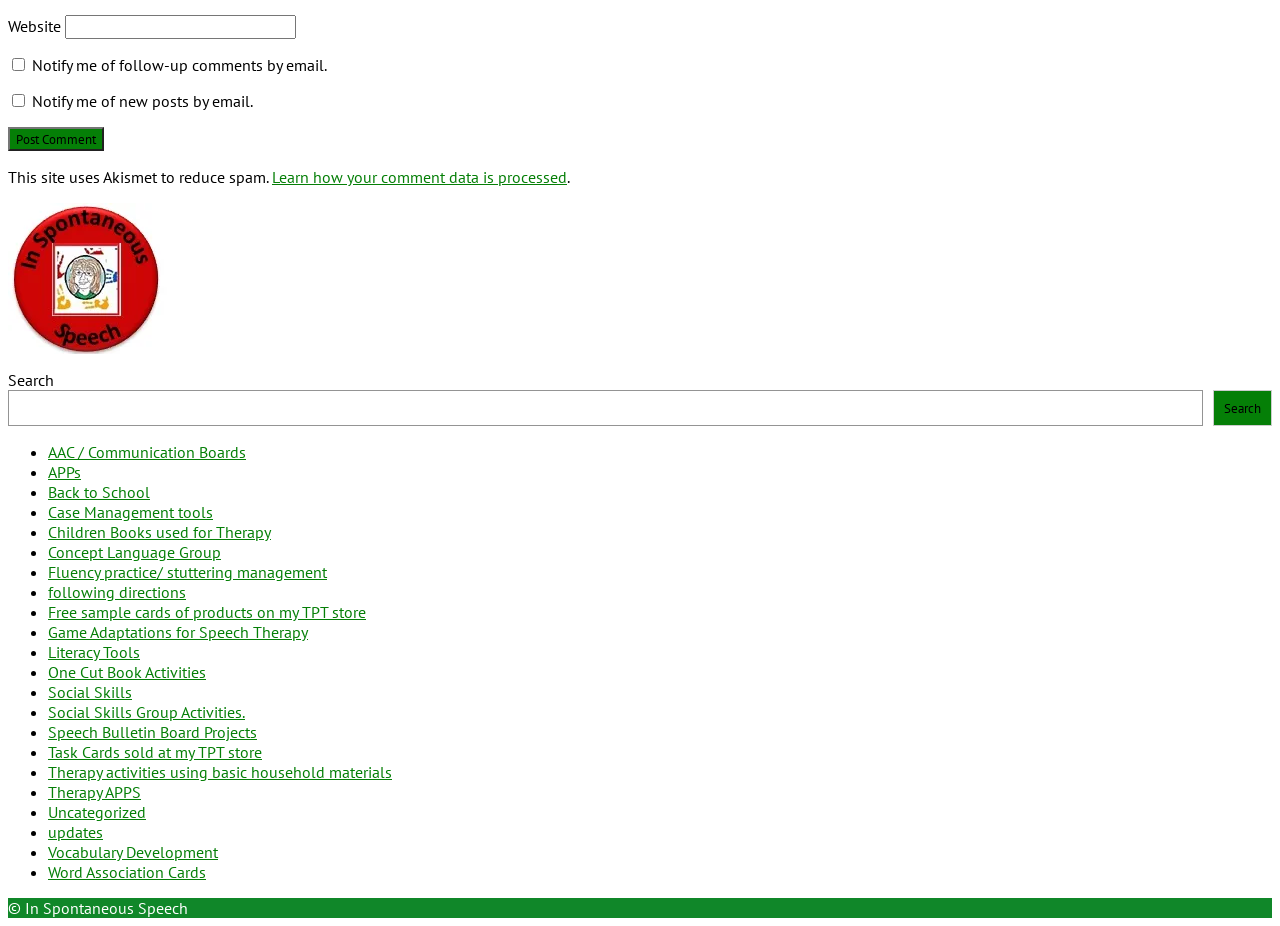Identify the bounding box coordinates of the clickable region necessary to fulfill the following instruction: "Search for something". The bounding box coordinates should be four float numbers between 0 and 1, i.e., [left, top, right, bottom].

[0.006, 0.421, 0.94, 0.46]